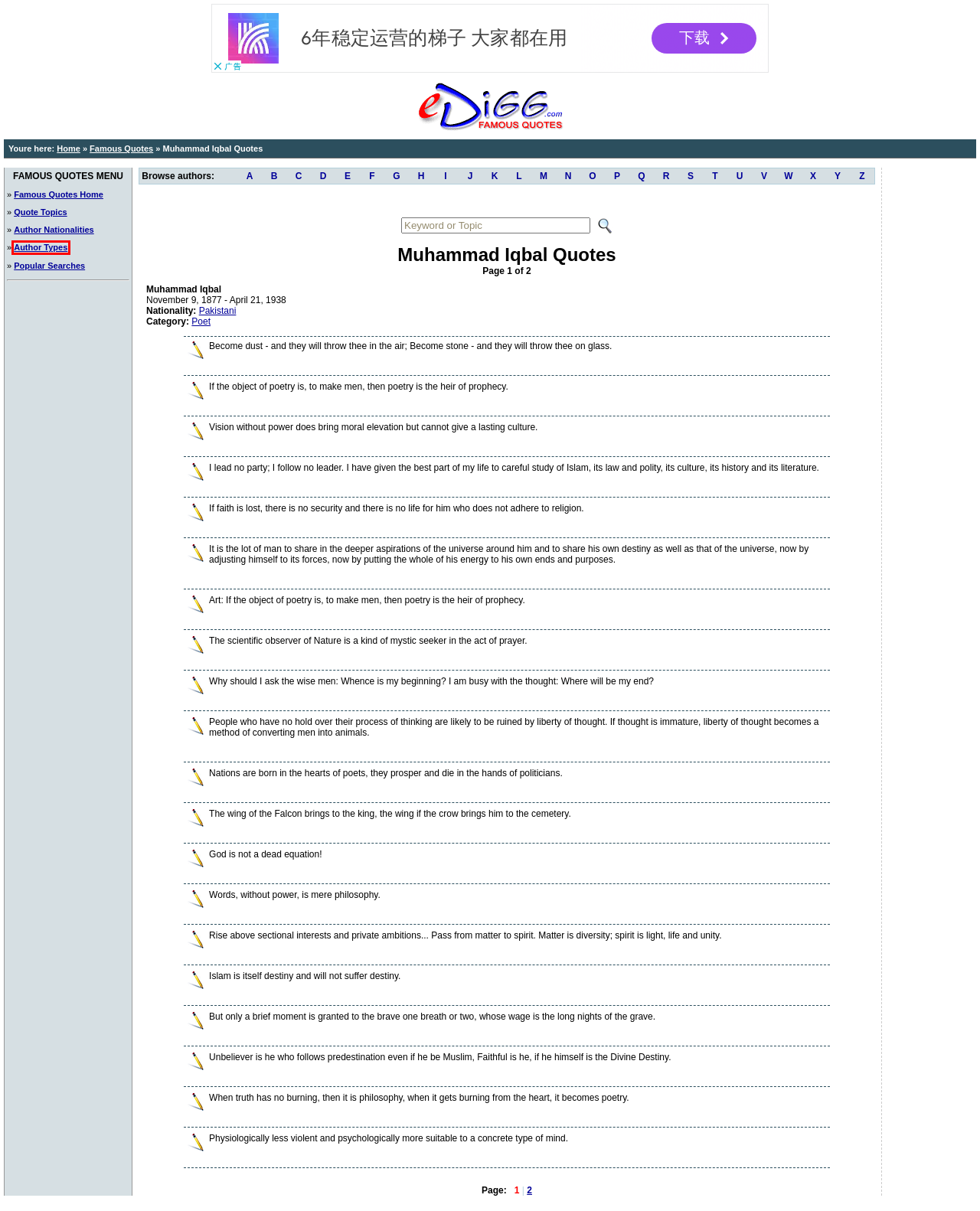You have a screenshot of a webpage, and a red bounding box highlights an element. Select the webpage description that best fits the new page after clicking the element within the bounding box. Options are:
A. Famous Pakistani Quotes
B. Famous Quotes listed by Author Type
C. Famous Quotes by Author Name - A
D. Famous Quotes by Author Name - J
E. Famous Quotes by Author Name - K
F. Famous Quotes by Author Name - R
G. Famous Quotes by Author Name - P
H. Famous Quotes by Author Name - S

B